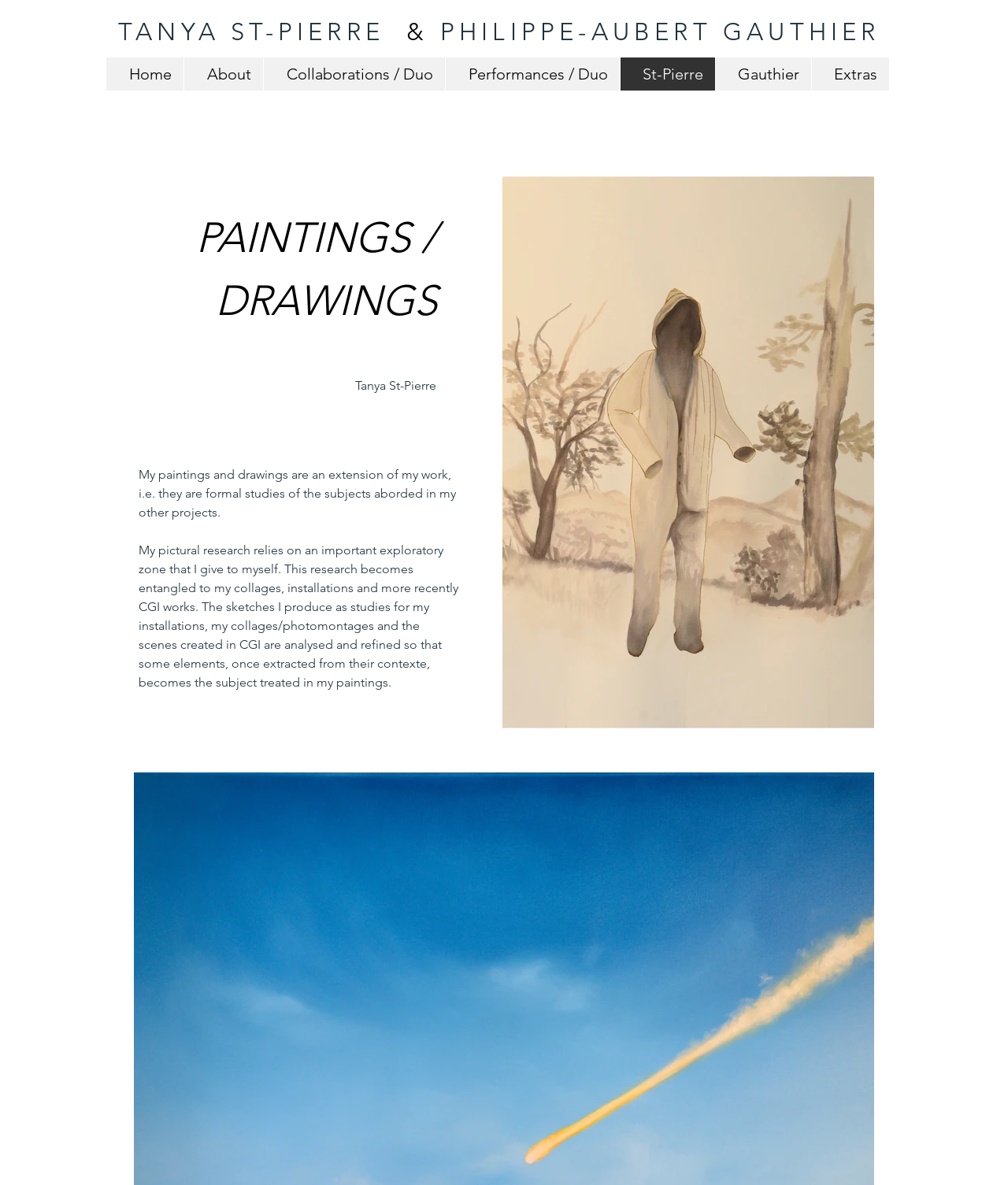What type of art is displayed in the paginated grid gallery?
Carefully analyze the image and provide a thorough answer to the question.

I inferred this by looking at the text elements within the paginated grid gallery region, which mention 'Ink on arche paper' and 'Oil paint on canvas'. These phrases suggest that the art displayed in the gallery is a collection of paintings and drawings.